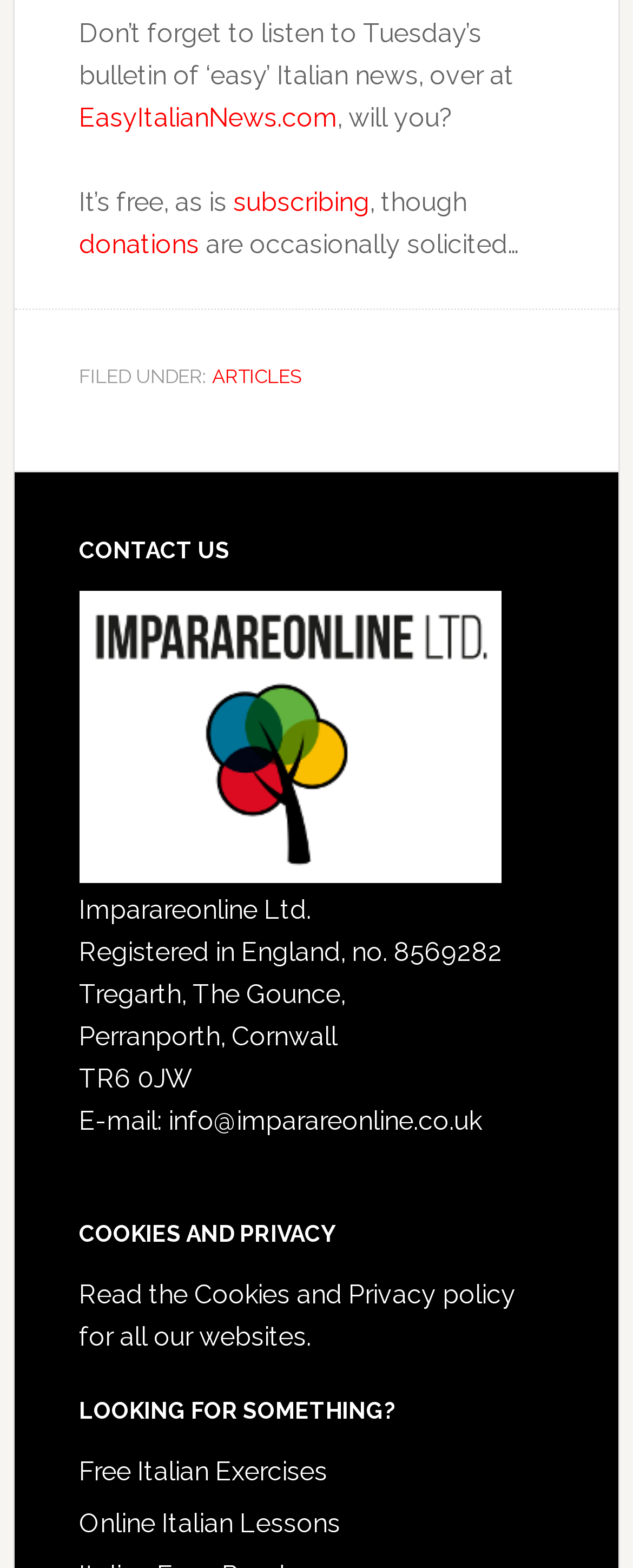Locate the bounding box coordinates of the element you need to click to accomplish the task described by this instruction: "read articles".

[0.335, 0.233, 0.476, 0.247]